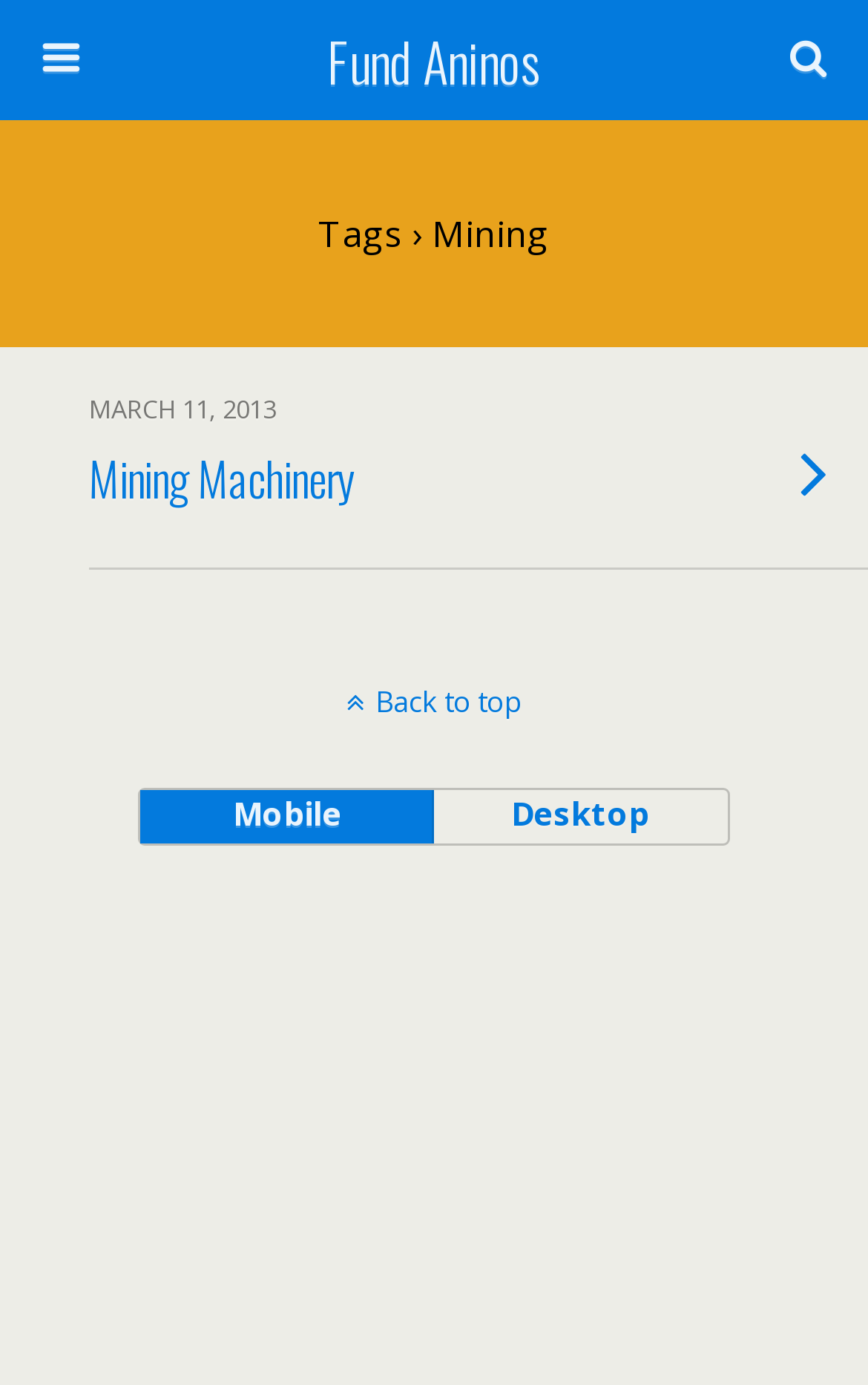What is the title of the article?
Using the information from the image, provide a comprehensive answer to the question.

The title of the article can be determined by looking at the heading element 'Mining Machinery' which is the title of the article.